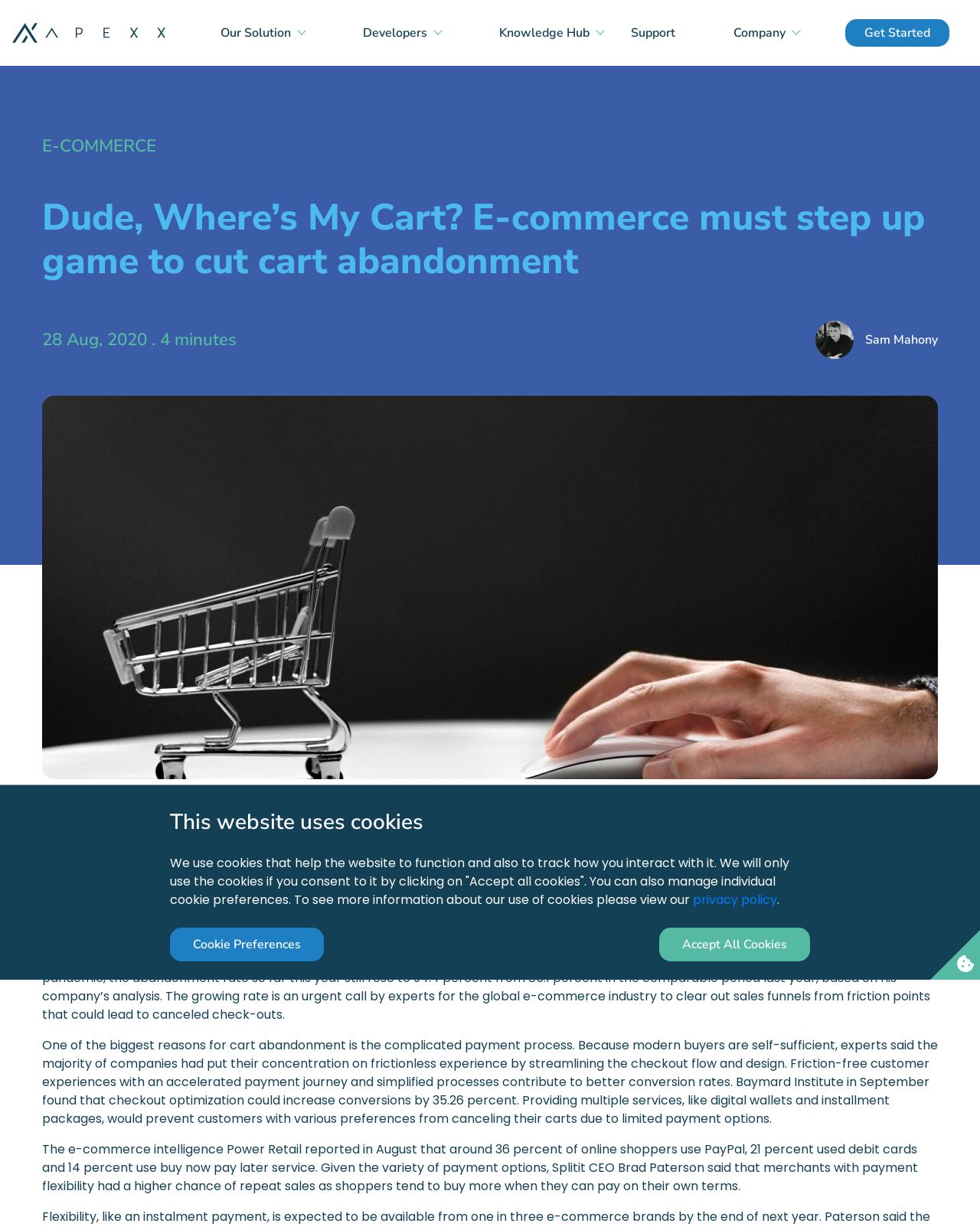Locate the bounding box coordinates of the element that should be clicked to execute the following instruction: "Click the 'Support' link".

[0.638, 0.014, 0.695, 0.039]